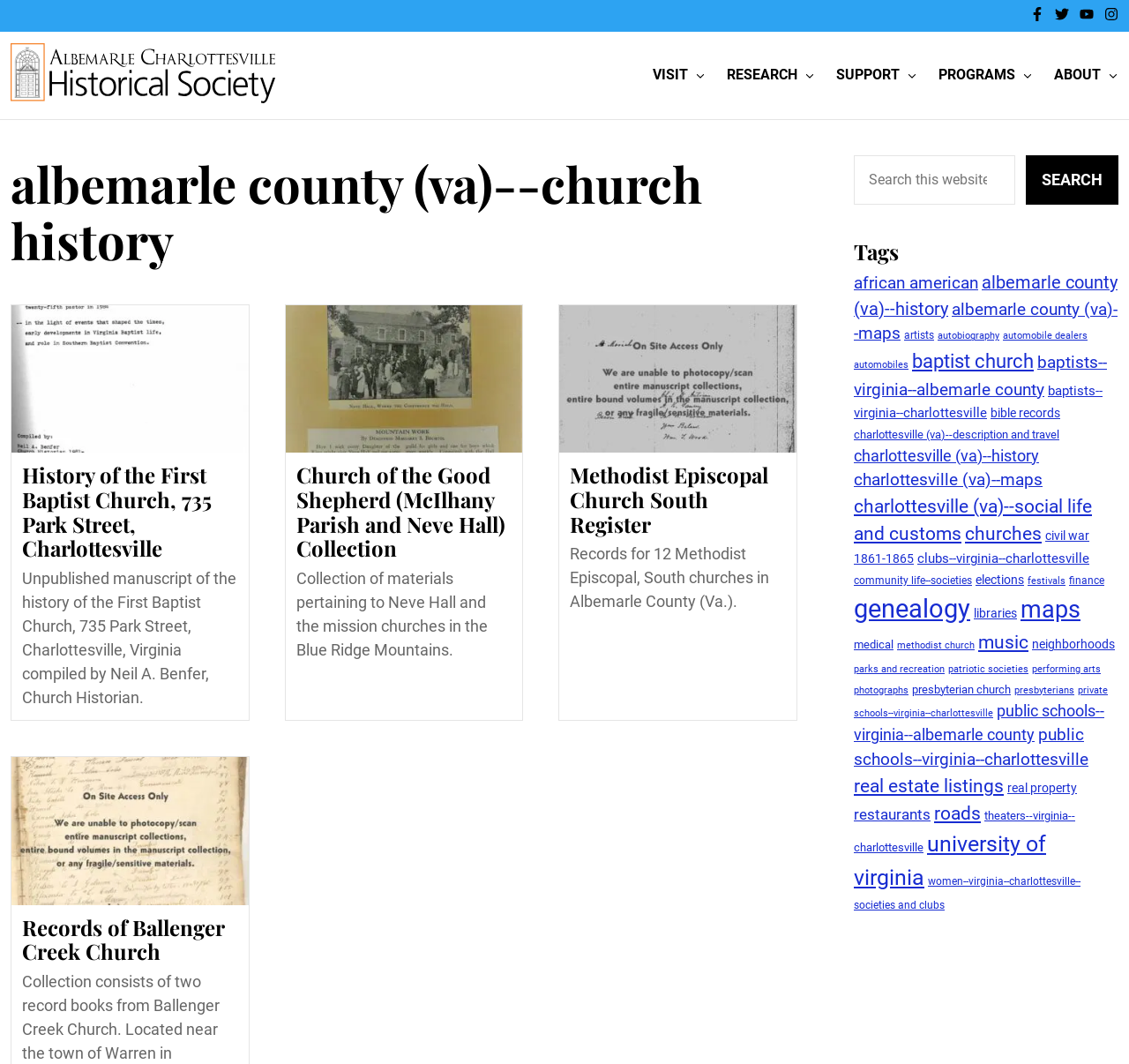Determine the main text heading of the webpage and provide its content.

albemarle county (va)--church history